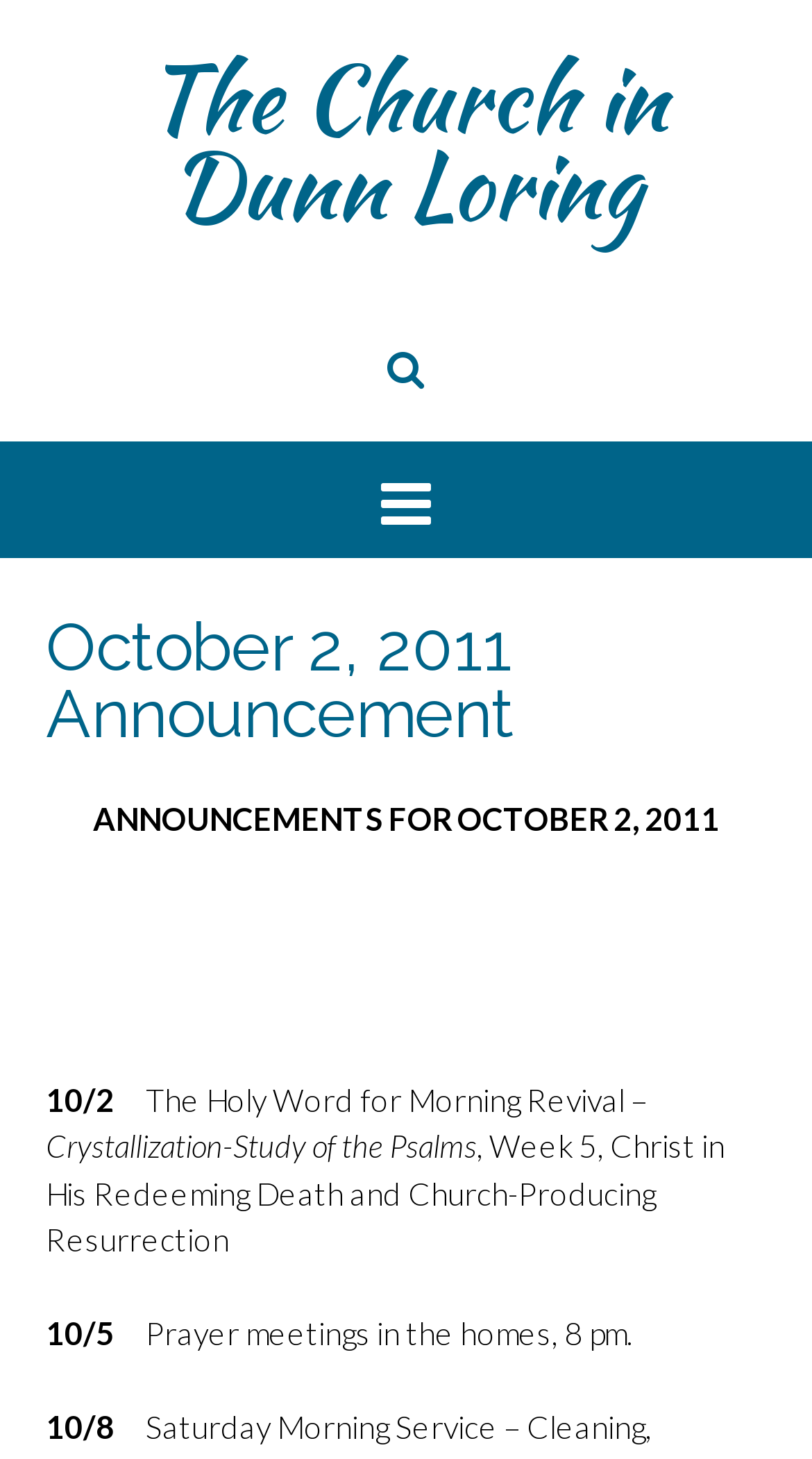Locate the bounding box coordinates of the UI element described by: "title="Search our website"". Provide the coordinates as four float numbers between 0 and 1, formatted as [left, top, right, bottom].

[0.477, 0.235, 0.523, 0.268]